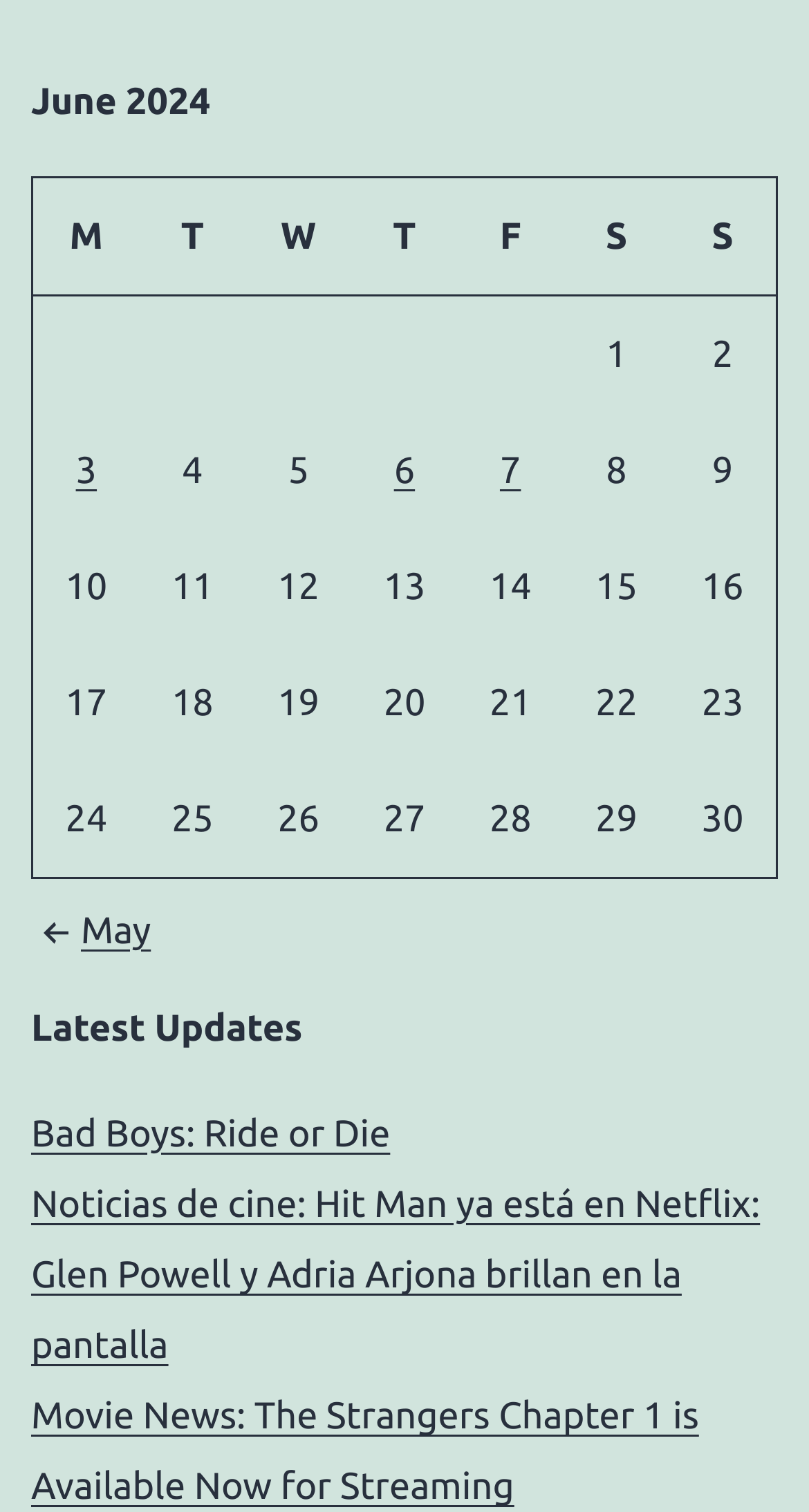Give a one-word or one-phrase response to the question:
What is the month displayed in the table?

June 2024